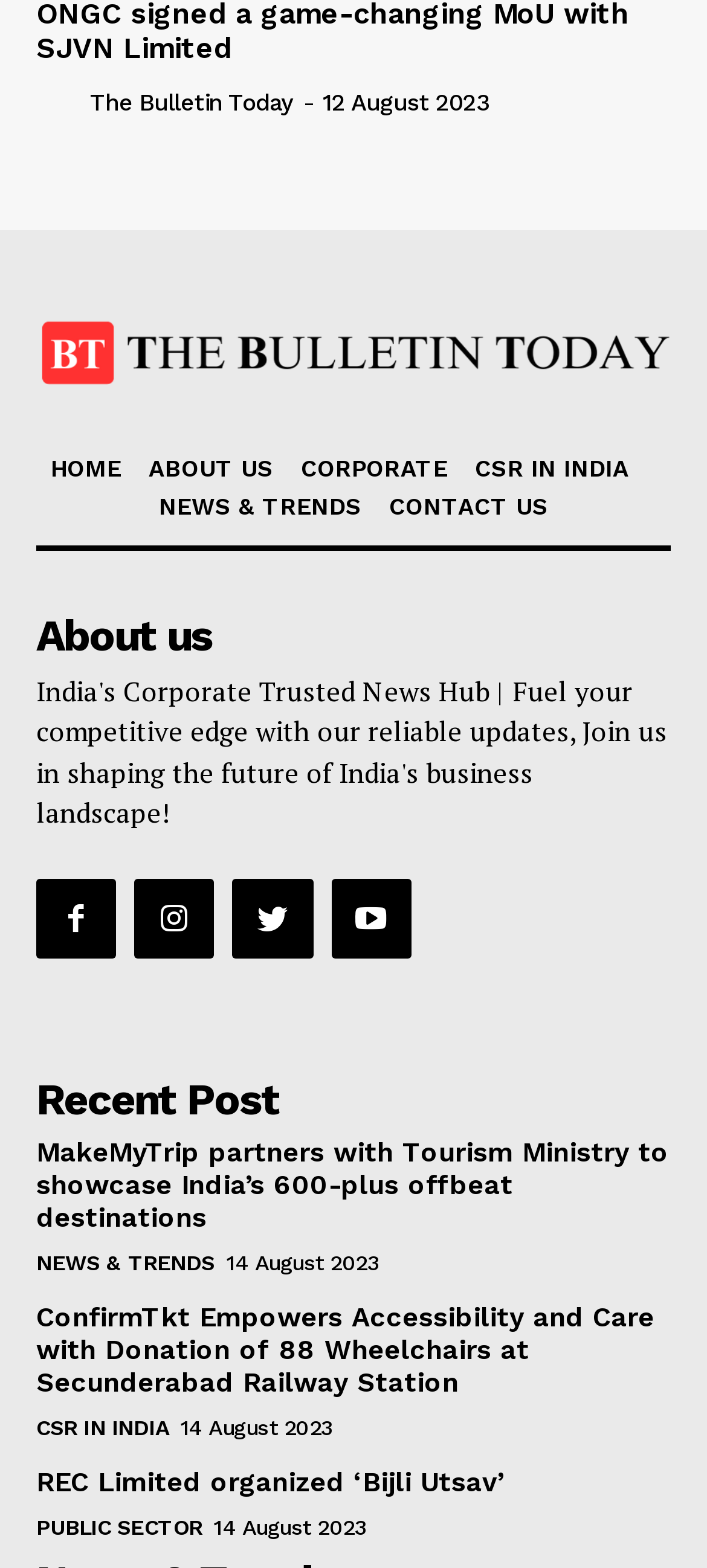How many social media links are there?
Please provide a single word or phrase in response based on the screenshot.

4